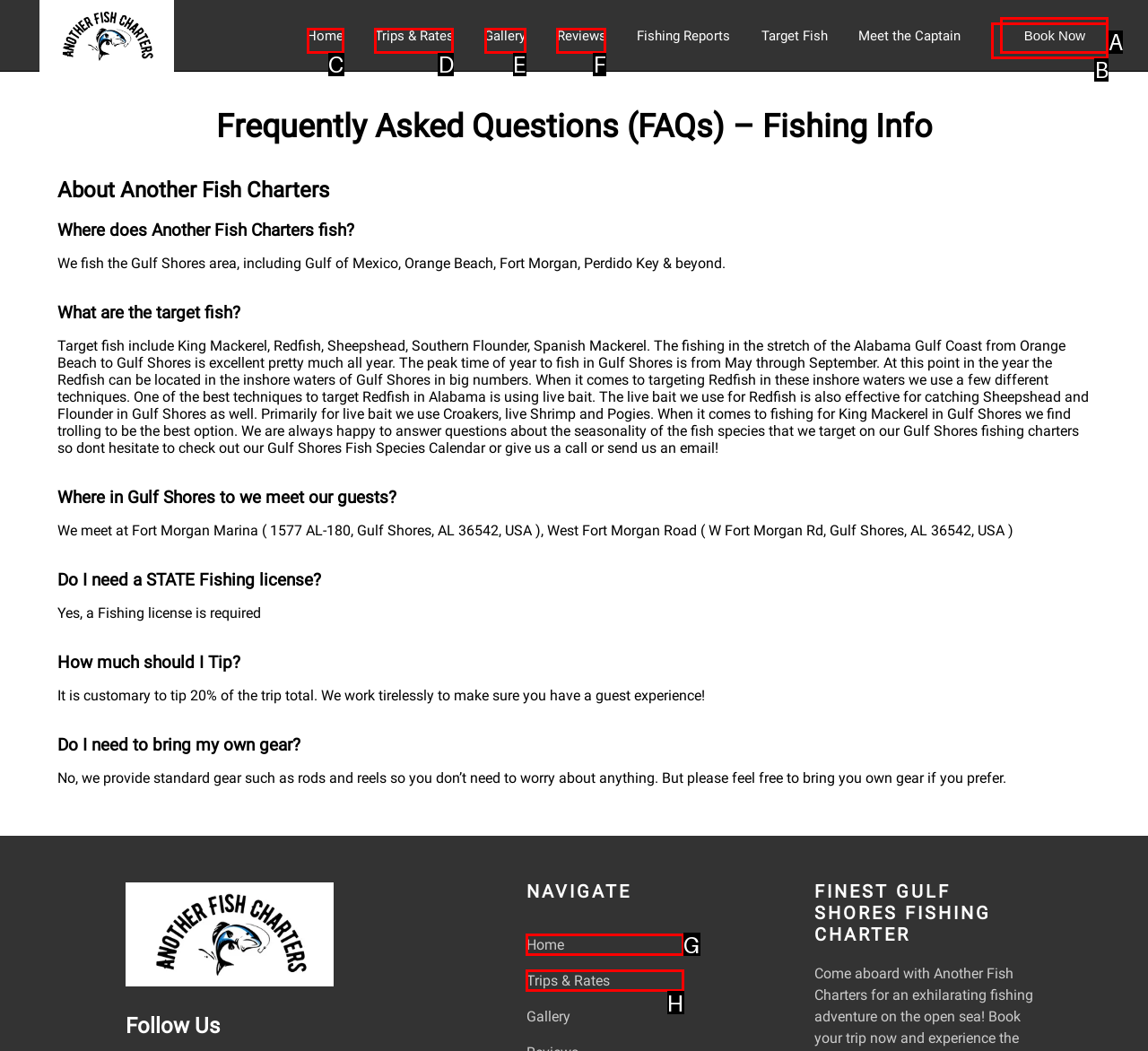Choose the HTML element that aligns with the description: Trips & Rates. Indicate your choice by stating the letter.

D